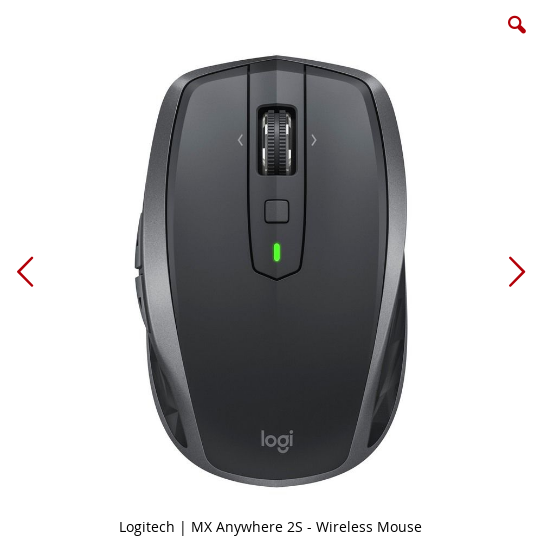What is the material of the device's finish?
Based on the image, provide a one-word or brief-phrase response.

Black